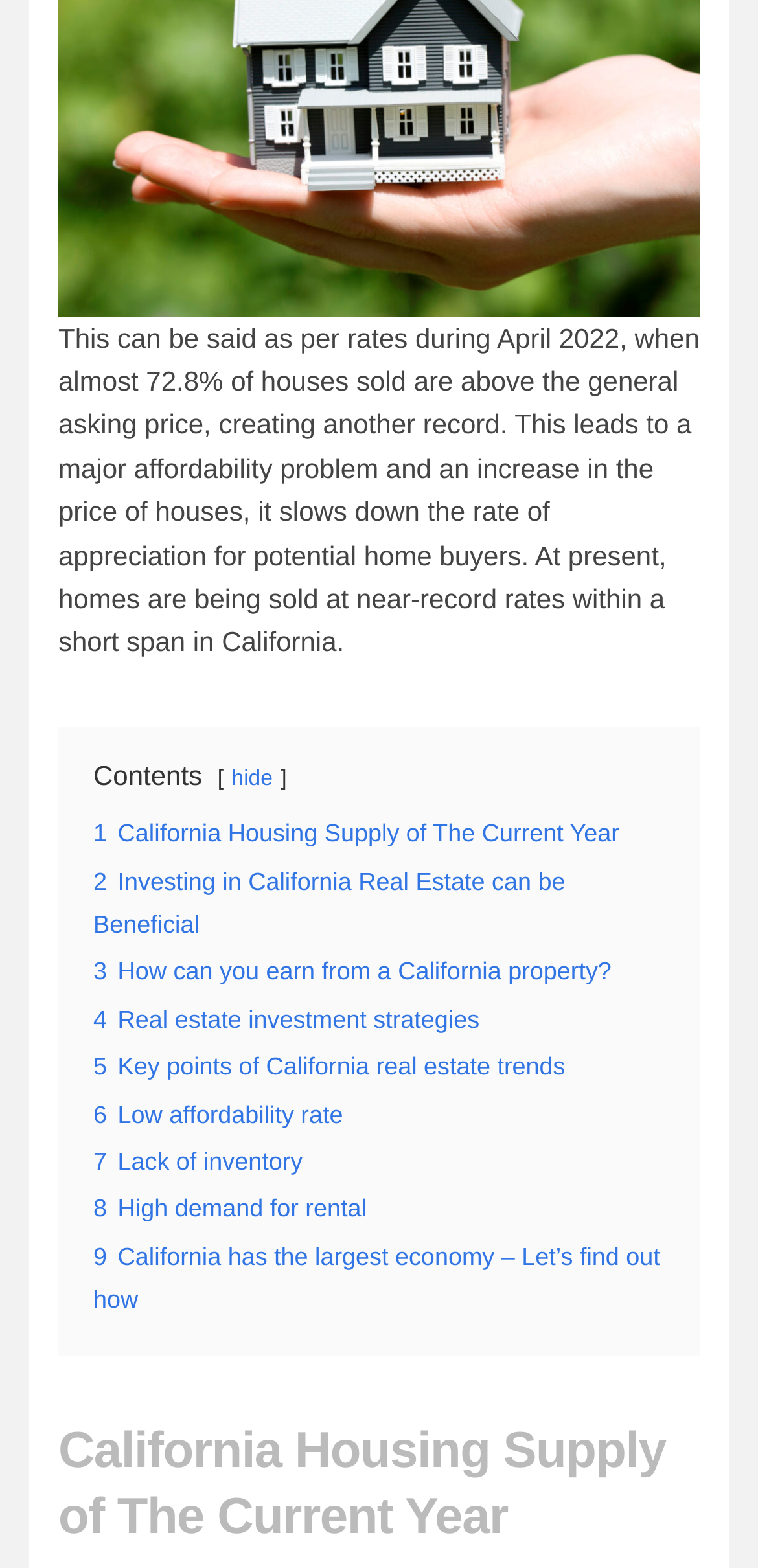Specify the bounding box coordinates of the element's area that should be clicked to execute the given instruction: "Click on '2 Investing in California Real Estate can be Beneficial'". The coordinates should be four float numbers between 0 and 1, i.e., [left, top, right, bottom].

[0.123, 0.553, 0.746, 0.598]